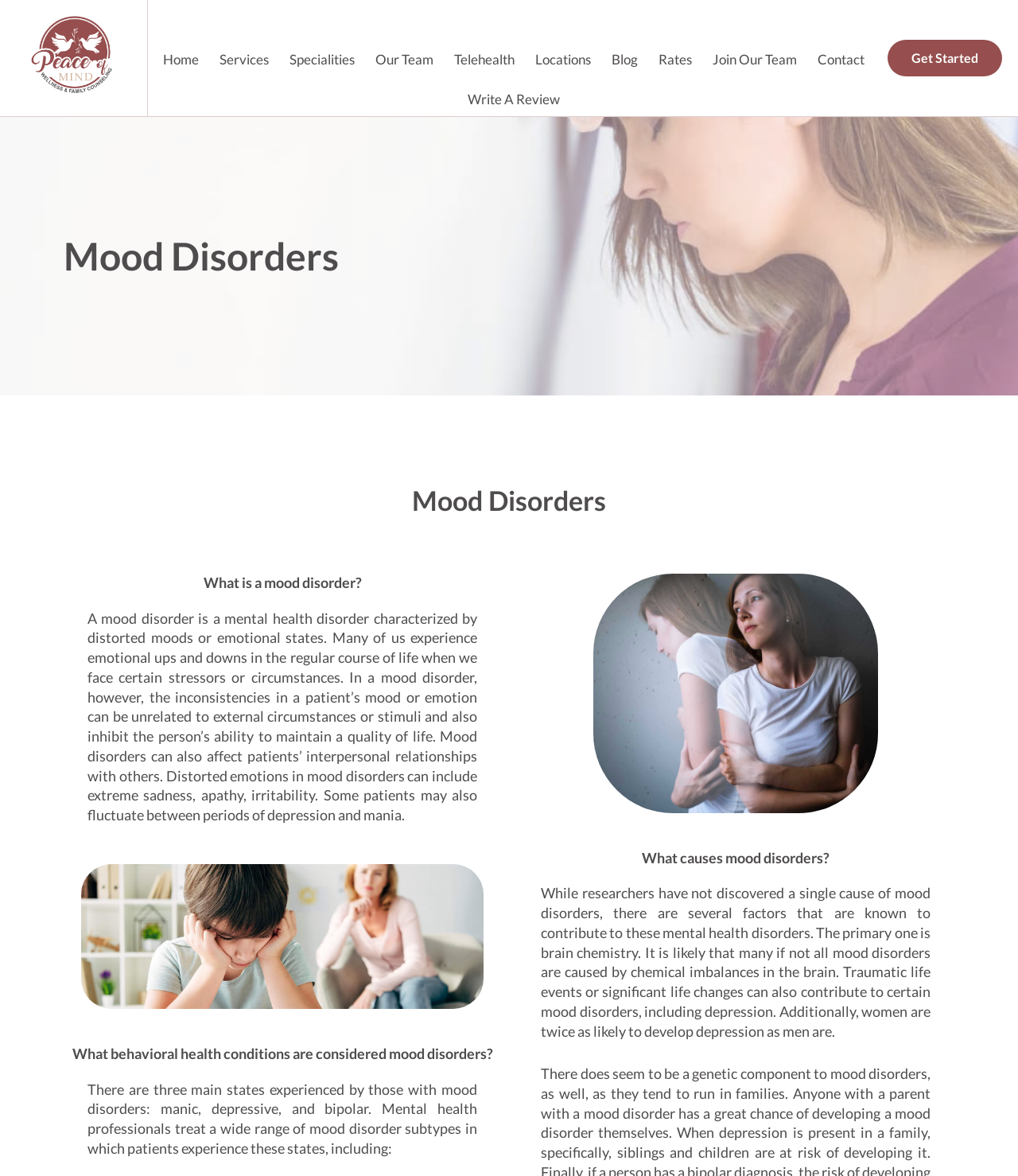Explain the webpage in detail, including its primary components.

The webpage appears to be a mental health treatment center's website, specifically focused on mood disorders. At the top left corner, there is a logo of "Peace Of Mind Wellness & Family Counseling" accompanied by a link. Next to the logo, there is a navigation menu with links to various sections of the website, including "Home", "Services", "Our Team", "Telehealth", "Locations", "Blog", "Rates", "Join Our Team", and "Contact".

Below the navigation menu, there is a prominent call-to-action button "Get Started" on the right side. Upon clicking this button, the user is presented with information about mood disorders. The content is divided into sections, each with a heading. The first section is titled "Mood Disorders" and provides a brief overview of what mood disorders are. The second section, "What is a mood disorder?", explains the characteristics of mood disorders and how they affect daily life.

The webpage also features an image of a sad child, which is likely used to illustrate the emotional impact of mood disorders. Further down, there is a section titled "What behavioral health conditions are considered mood disorders?" which lists the different subtypes of mood disorders. This section is accompanied by an image related to mood disorders.

The final section, "What causes mood disorders?", discusses the possible factors contributing to mood disorders, including brain chemistry and traumatic life events. Overall, the webpage appears to be a resource for individuals struggling with mood disorders, providing information and guidance on seeking treatment.